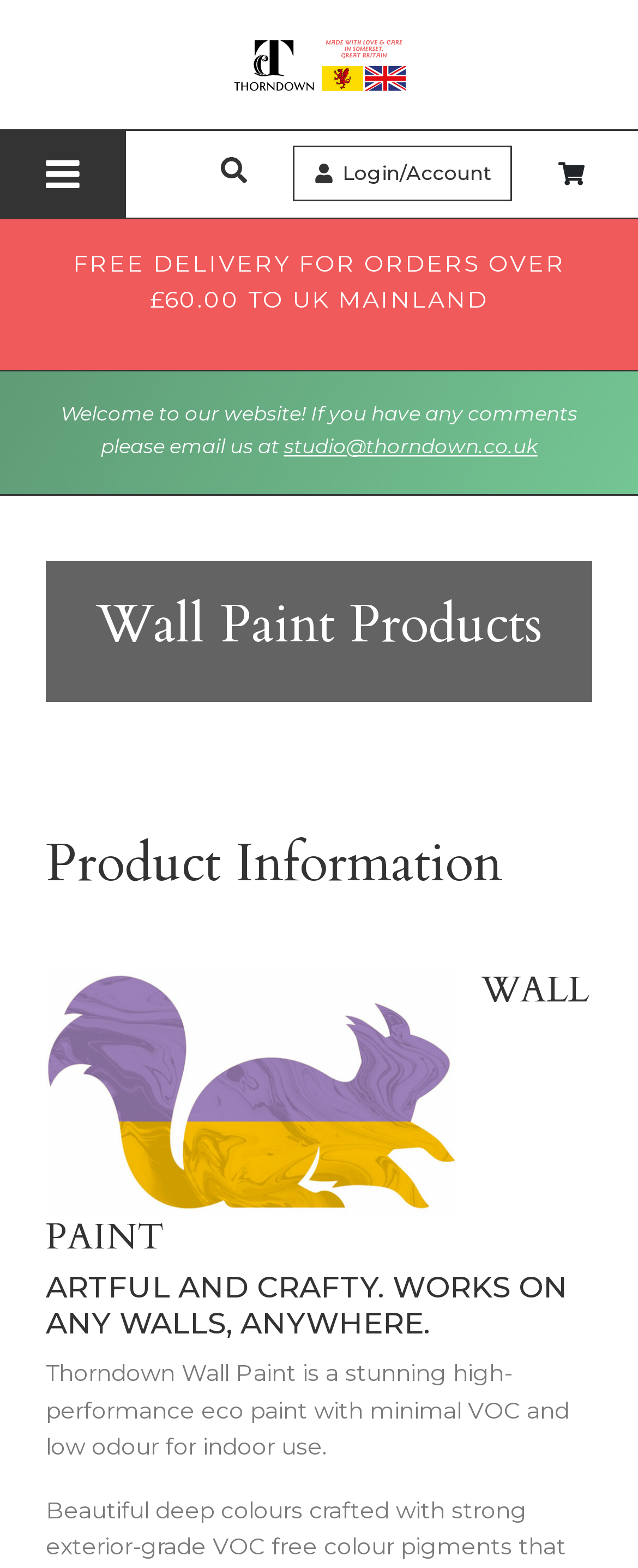Please answer the following question using a single word or phrase: 
What is the minimum order value for free delivery?

£60.00